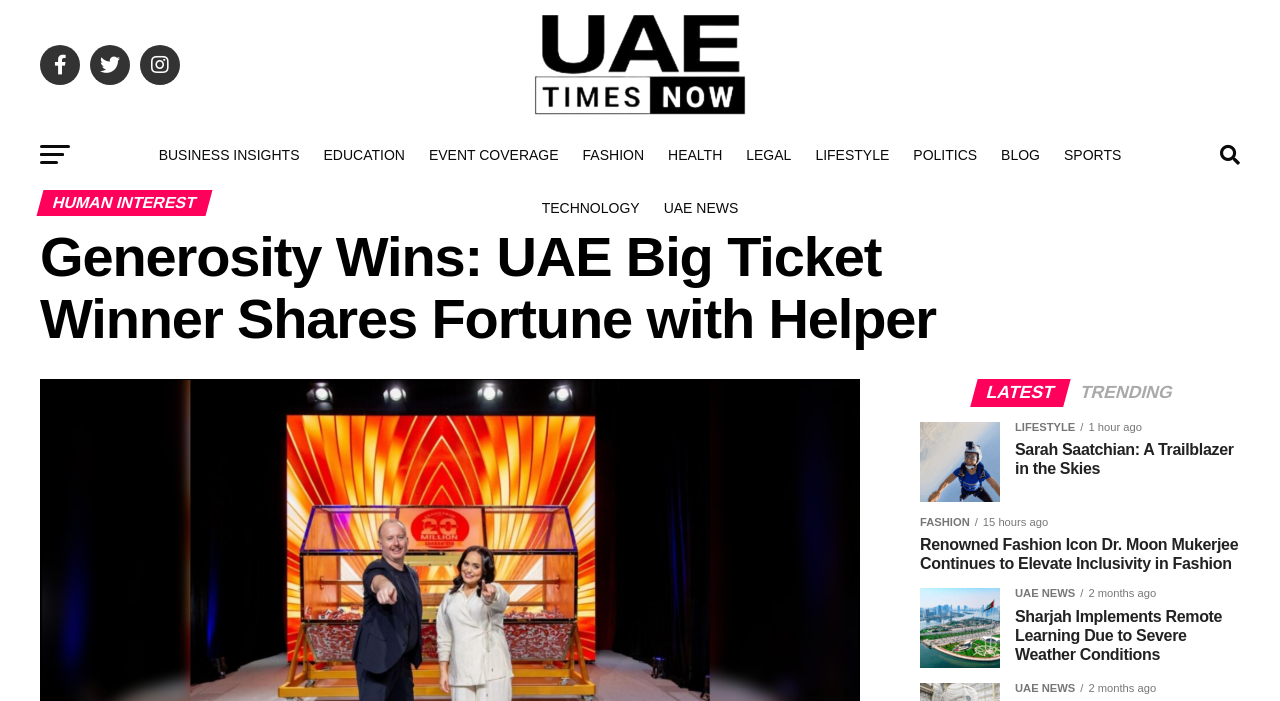Determine the bounding box coordinates for the area you should click to complete the following instruction: "Click on UAE Times Now link".

[0.266, 0.144, 0.734, 0.168]